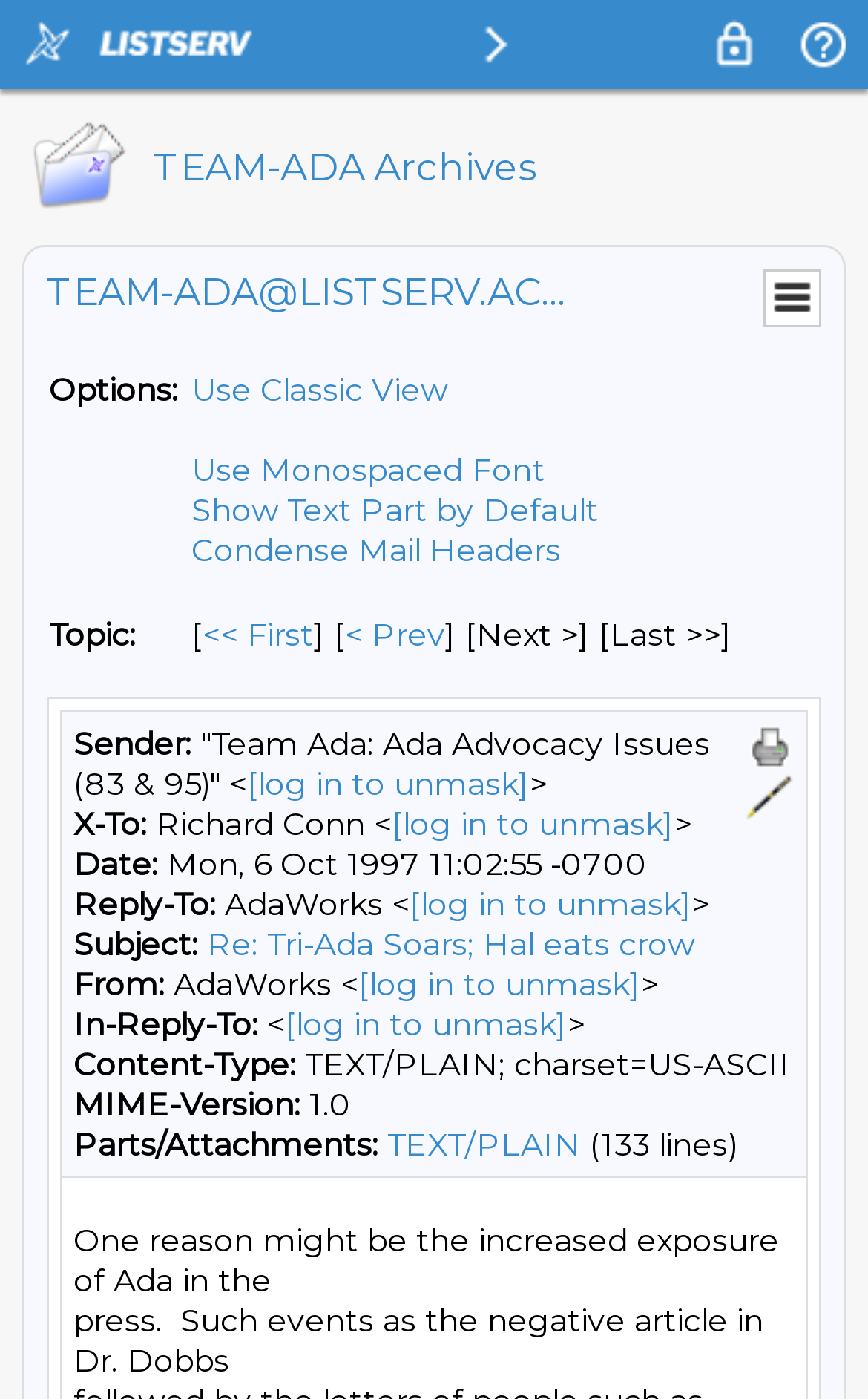Determine the bounding box coordinates of the element that should be clicked to execute the following command: "Leave a comment".

None